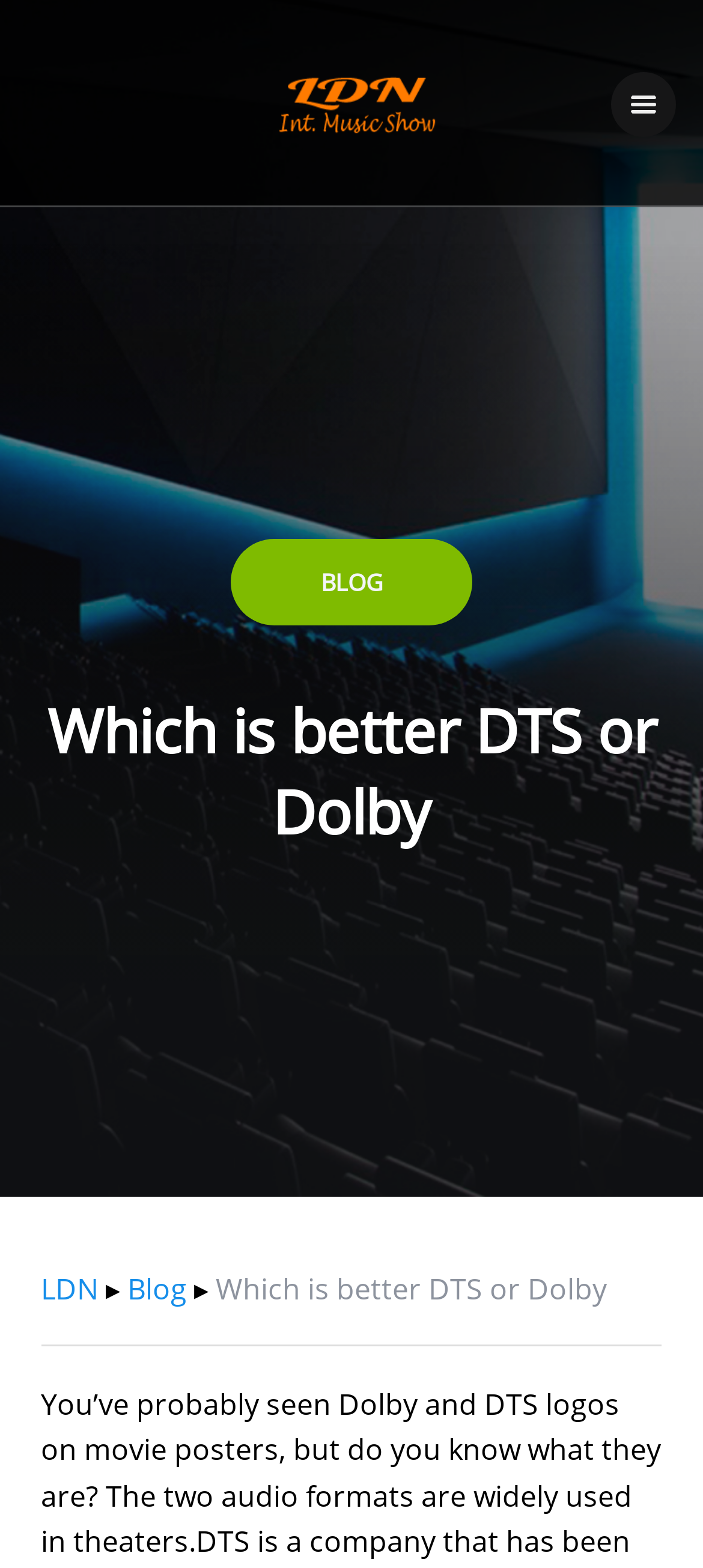What is the name of the website?
Use the image to give a comprehensive and detailed response to the question.

The name of the website can be found at the top of the webpage, where it says 'LDN Music Show' in a link format, indicating that it is the title of the website.